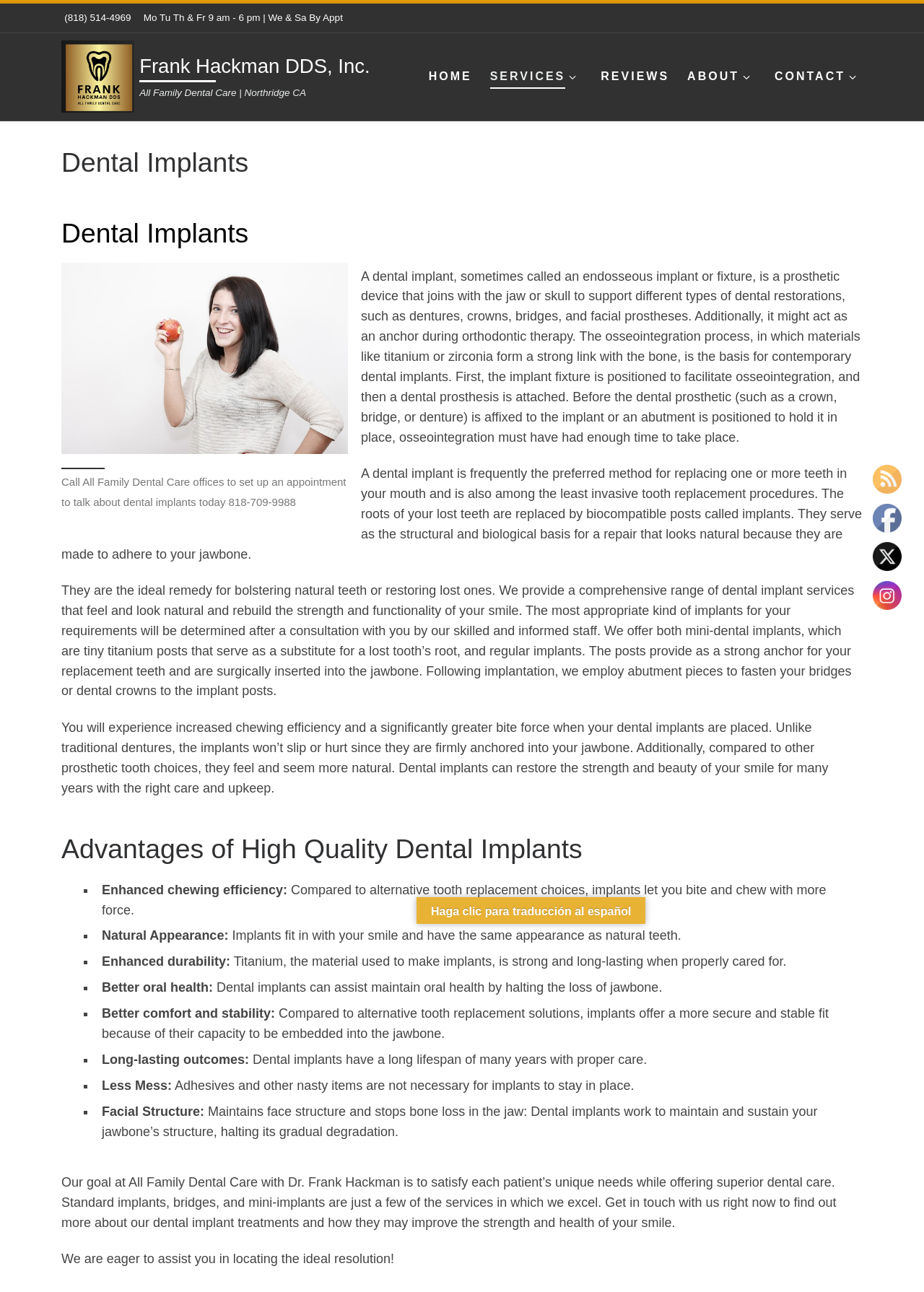Can you determine the bounding box coordinates of the area that needs to be clicked to fulfill the following instruction: "Click the 'Hard Cider Menu Toggle' button"?

None